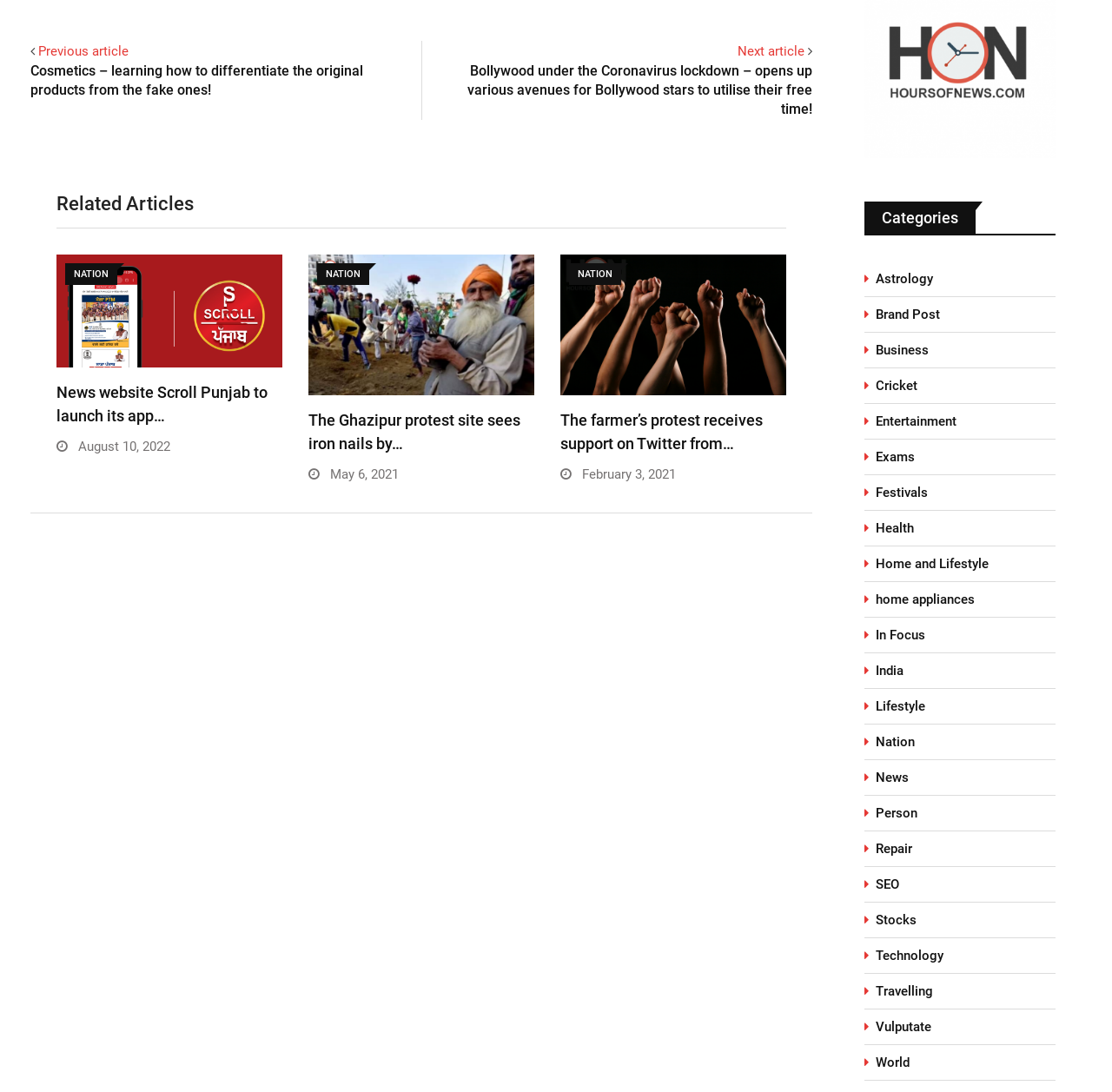Find the bounding box coordinates for the HTML element specified by: "parent_node: NATION".

[0.051, 0.233, 0.254, 0.336]